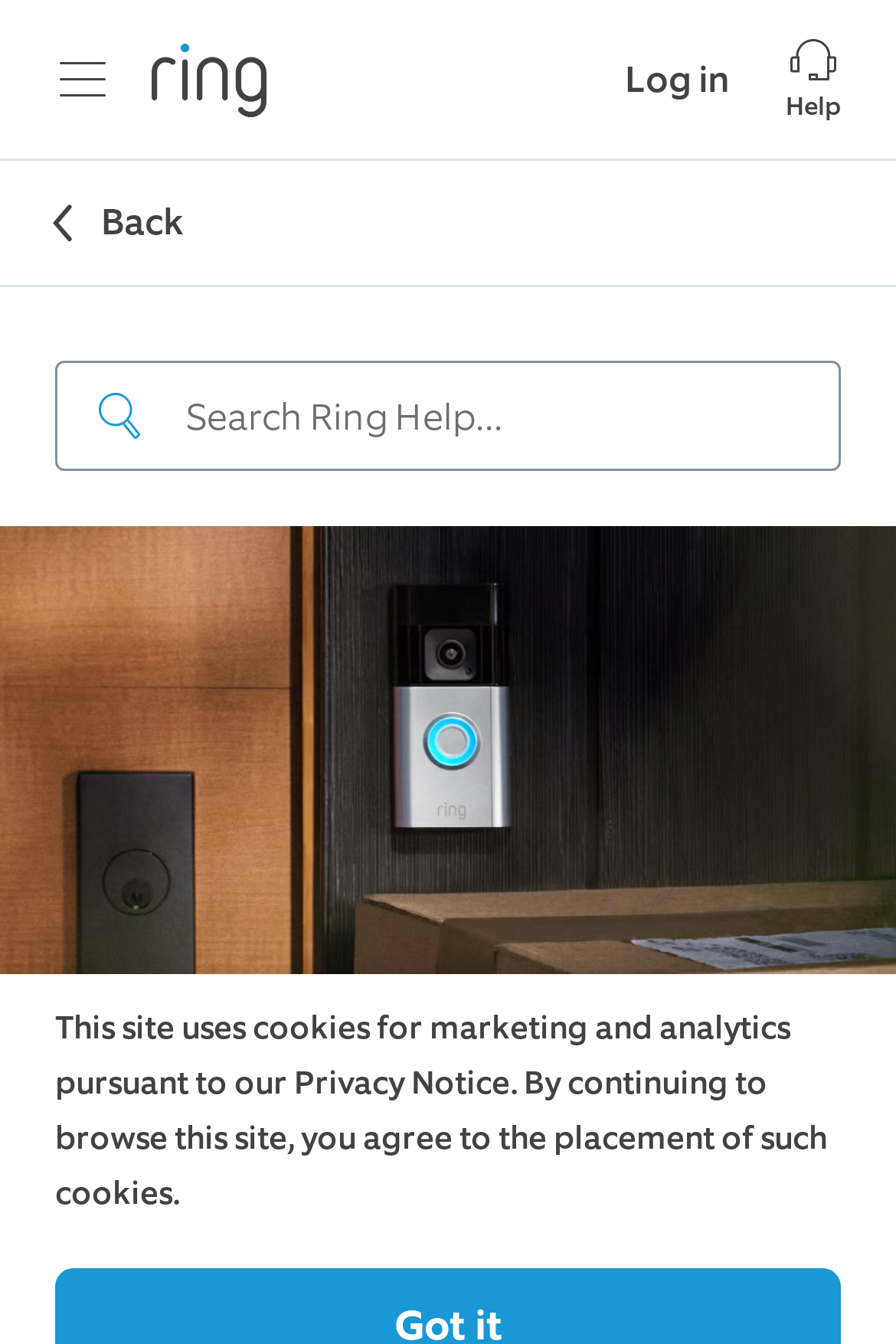Determine the bounding box of the UI element mentioned here: "aria-label="Search input" placeholder="Search Ring Help..."". The coordinates must be in the format [left, top, right, bottom] with values ranging from 0 to 1.

[0.062, 0.268, 0.938, 0.35]